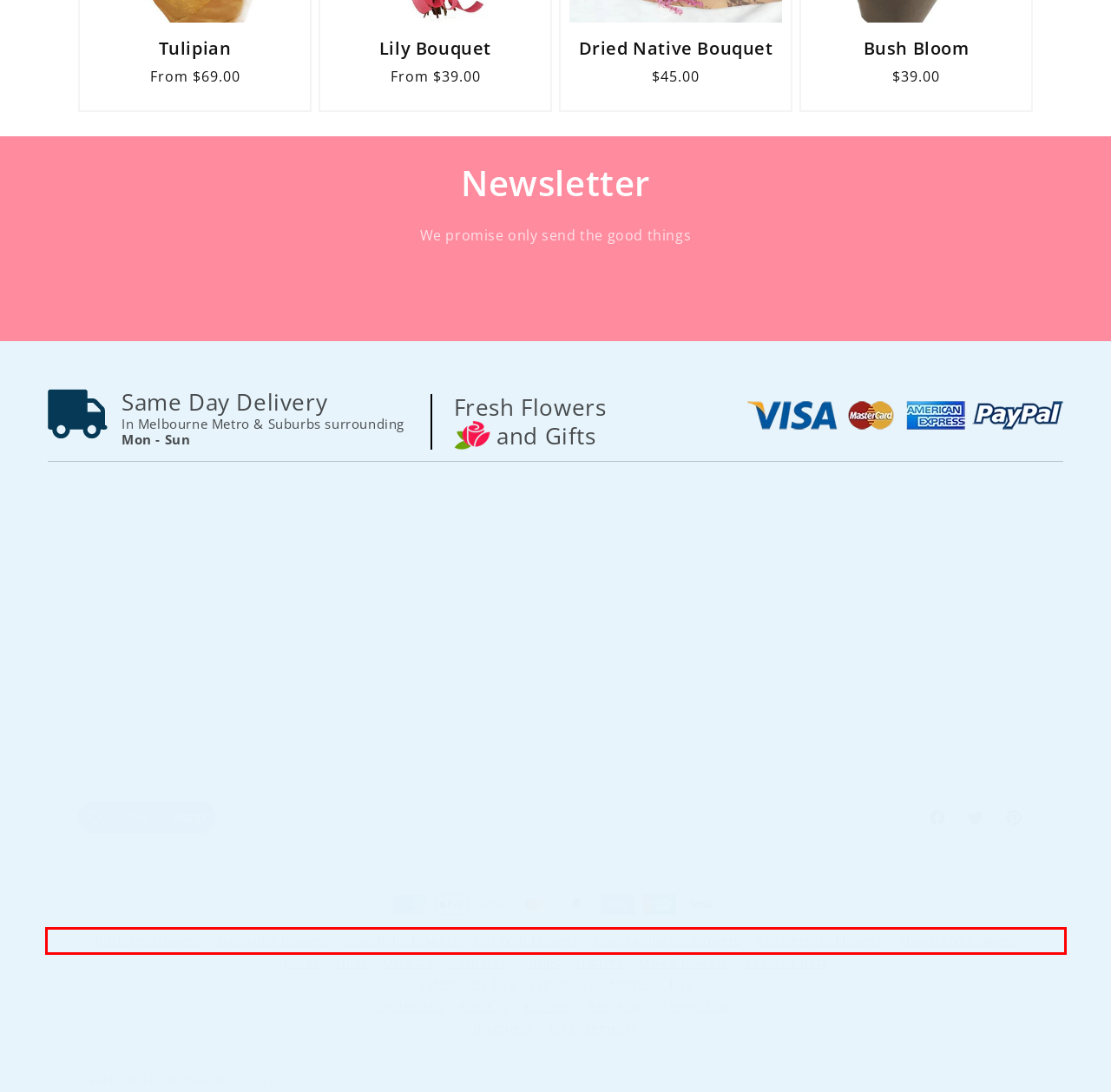Look at the webpage screenshot and recognize the text inside the red bounding box.

Birthday Flowers | Sympathy Flowers | New Baby Flowers | Get Well Flowers | Congratulation Flowers | Anniversary Flowers | Thank You Flowers